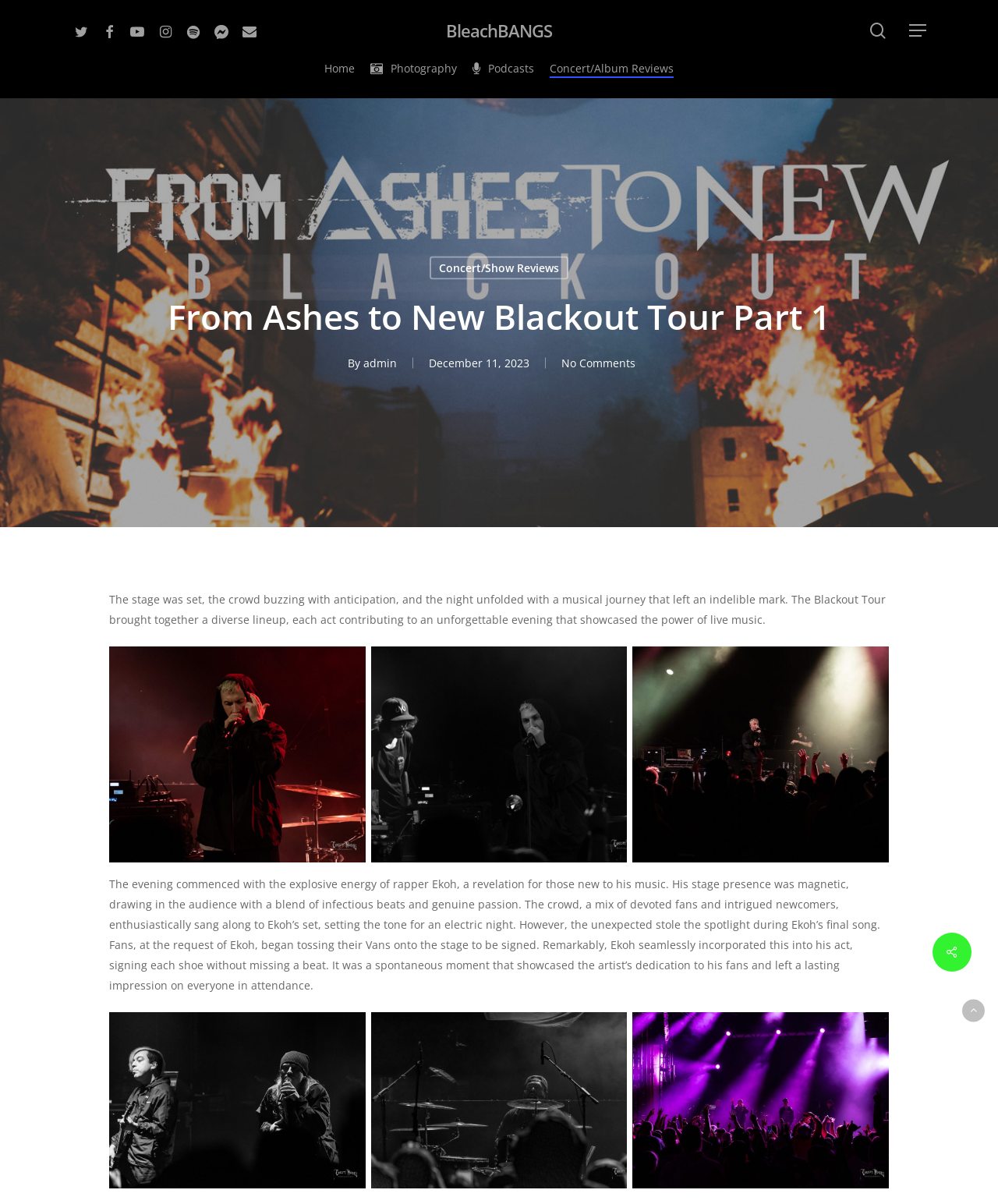Determine the bounding box coordinates of the target area to click to execute the following instruction: "Read the article about From Ashes to New Blackout Tour Part 1."

[0.109, 0.232, 0.891, 0.293]